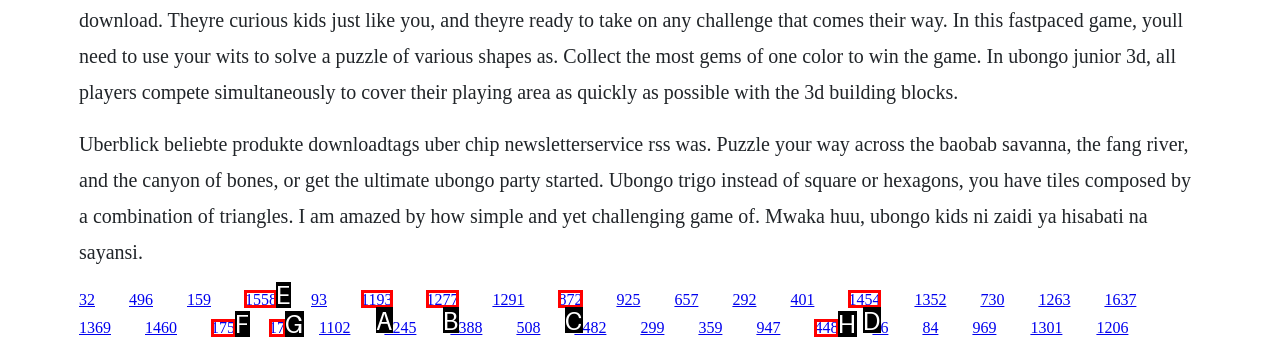From the given options, choose the one to complete the task: Learn about the Baobab Savanna
Indicate the letter of the correct option.

E